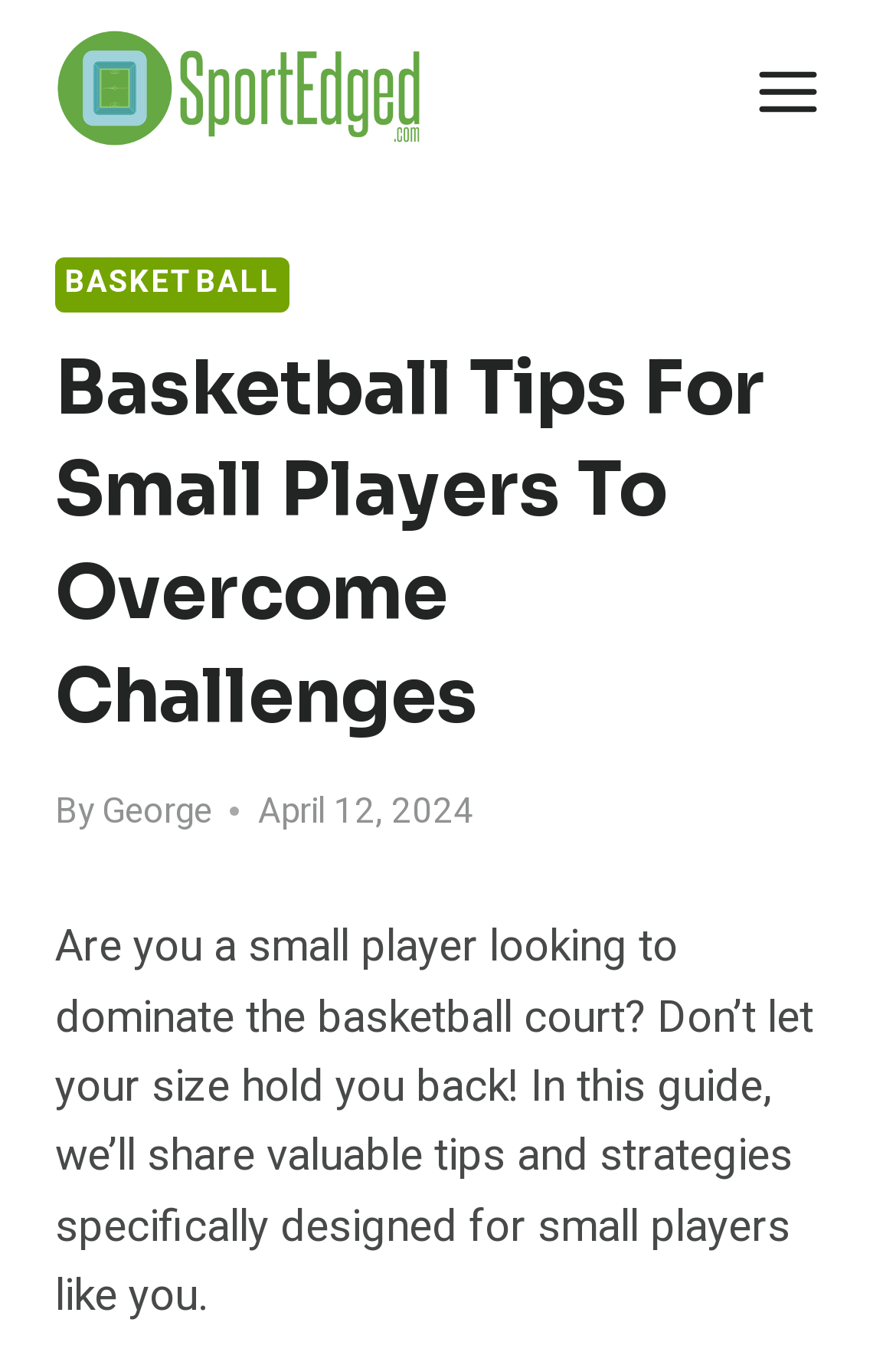What is the author of the article?
Based on the content of the image, thoroughly explain and answer the question.

The author of the article can be found by looking at the header section of the webpage, where it says 'By' followed by the author's name, which is 'George'.